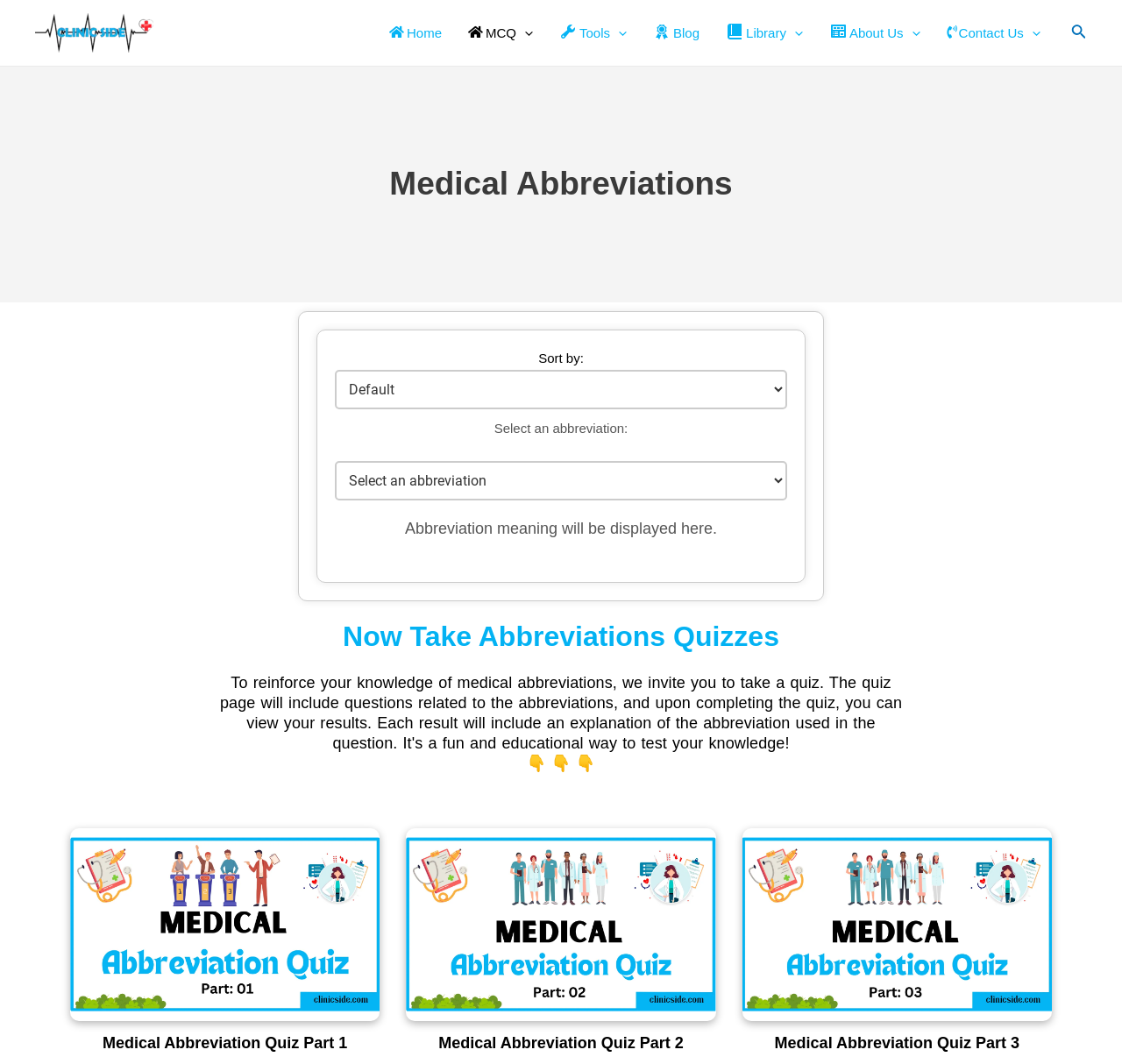What is the text above the medical abbreviation quizzes?
Give a single word or phrase answer based on the content of the image.

Now Take Abbreviations Quizzes